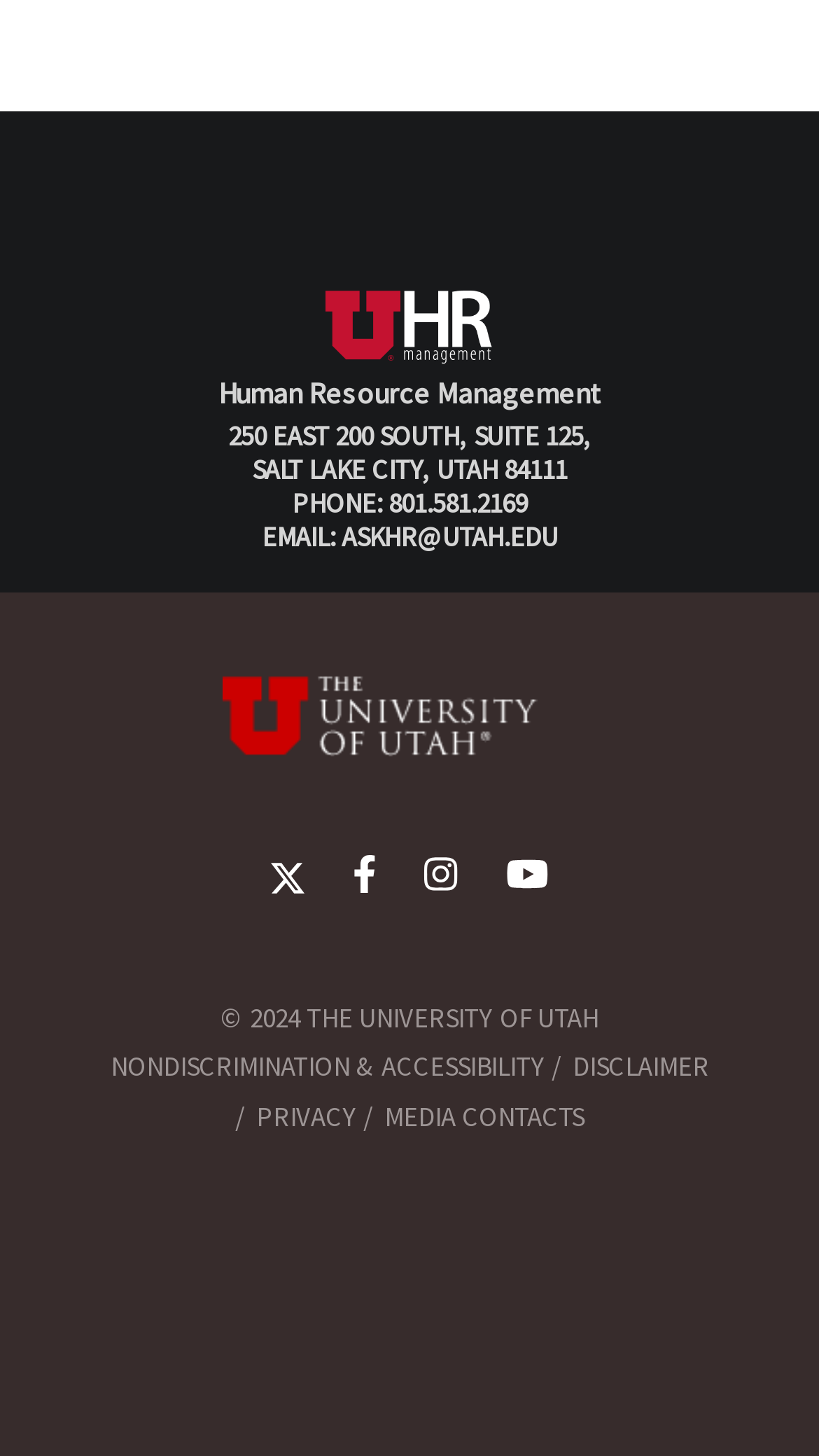What is the address of the Human Resource Management?
Look at the image and answer the question with a single word or phrase.

250 EAST 200 SOUTH, SUITE 125, SALT LAKE CITY, UTAH 84111